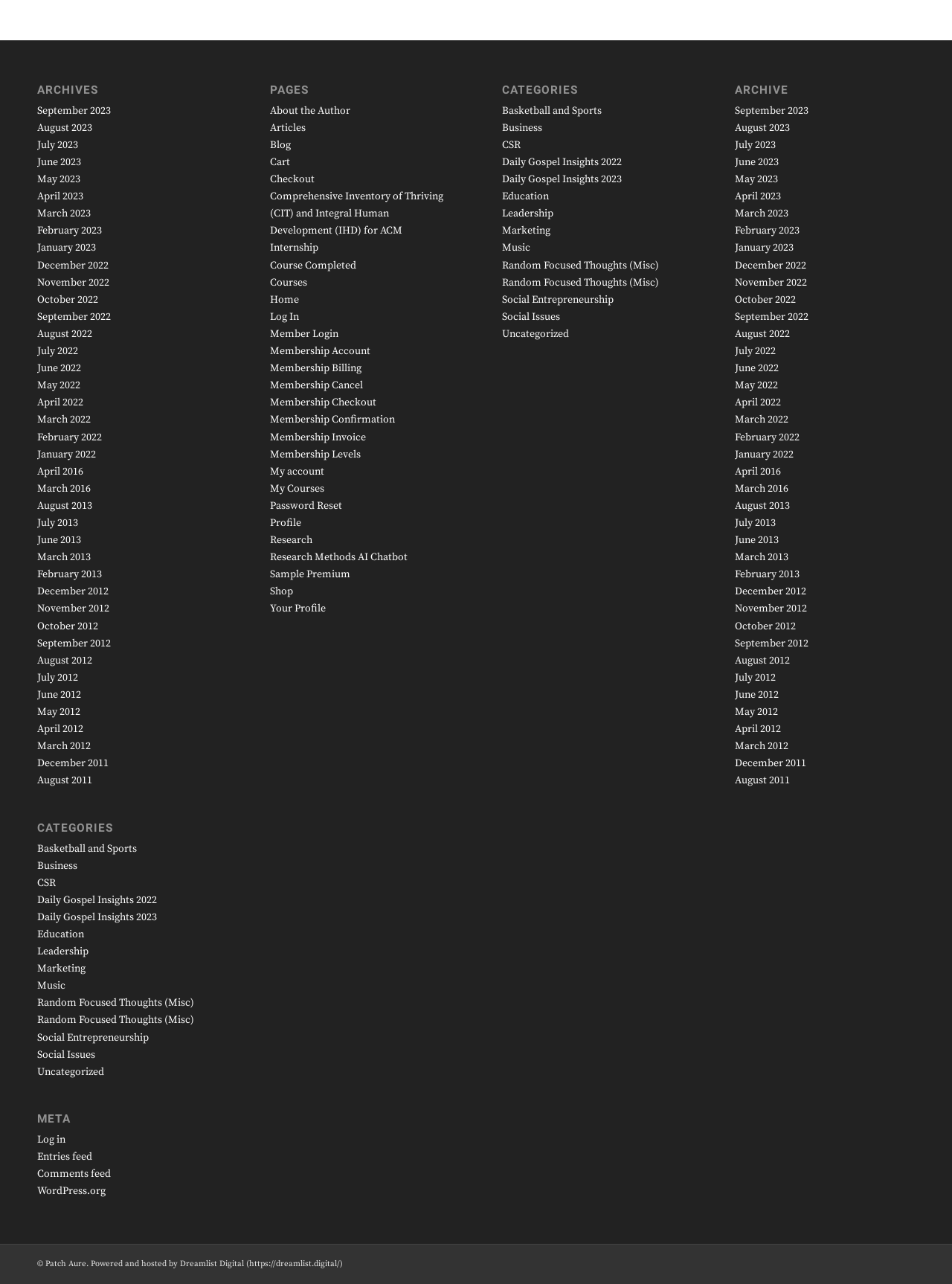Respond with a single word or phrase for the following question: 
What is the category of 'Daily Gospel Insights 2022'?

Daily Gospel Insights